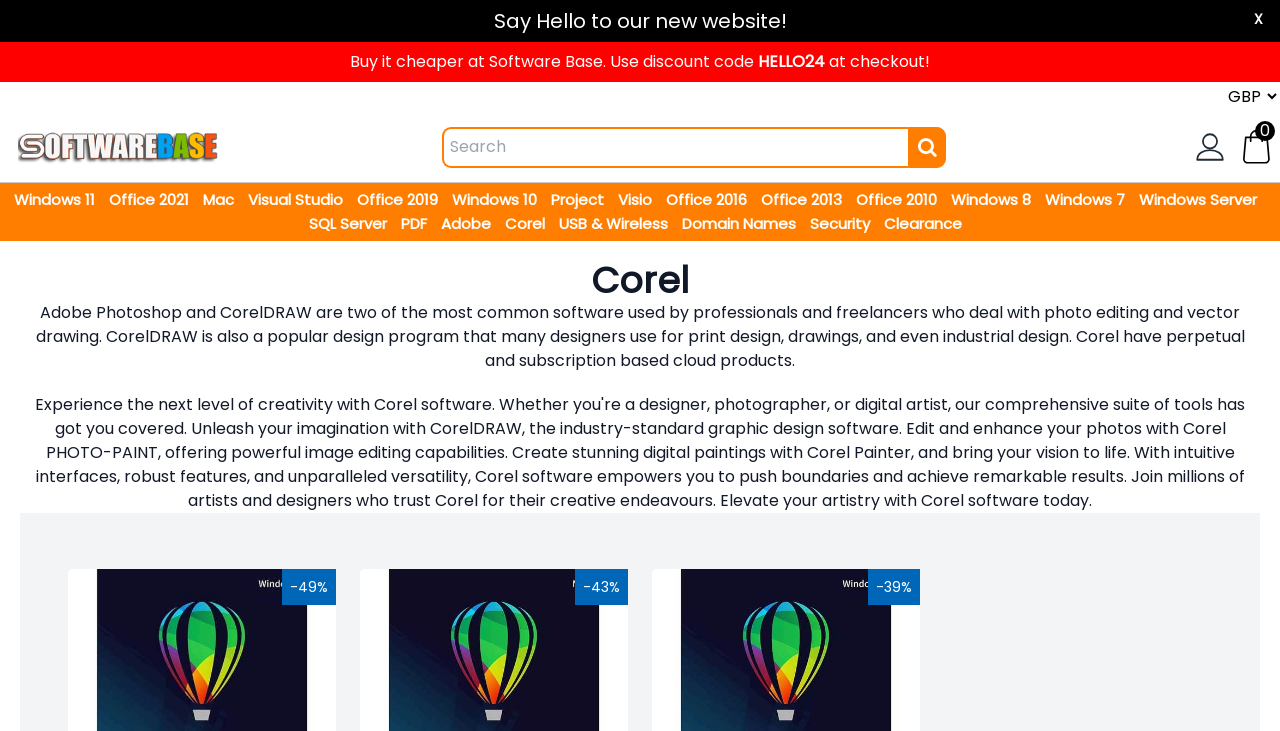Provide your answer to the question using just one word or phrase: What is the discount code for checkout?

HELLO24